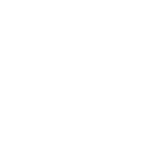What is the purpose of the packaging design?
Offer a detailed and exhaustive answer to the question.

The caption states that the design reflects branding elements that resonate with cannabis culture, showcasing a modern and stylish aesthetic, which is intended to appeal to both experienced growers and retailers looking to enhance their selection.